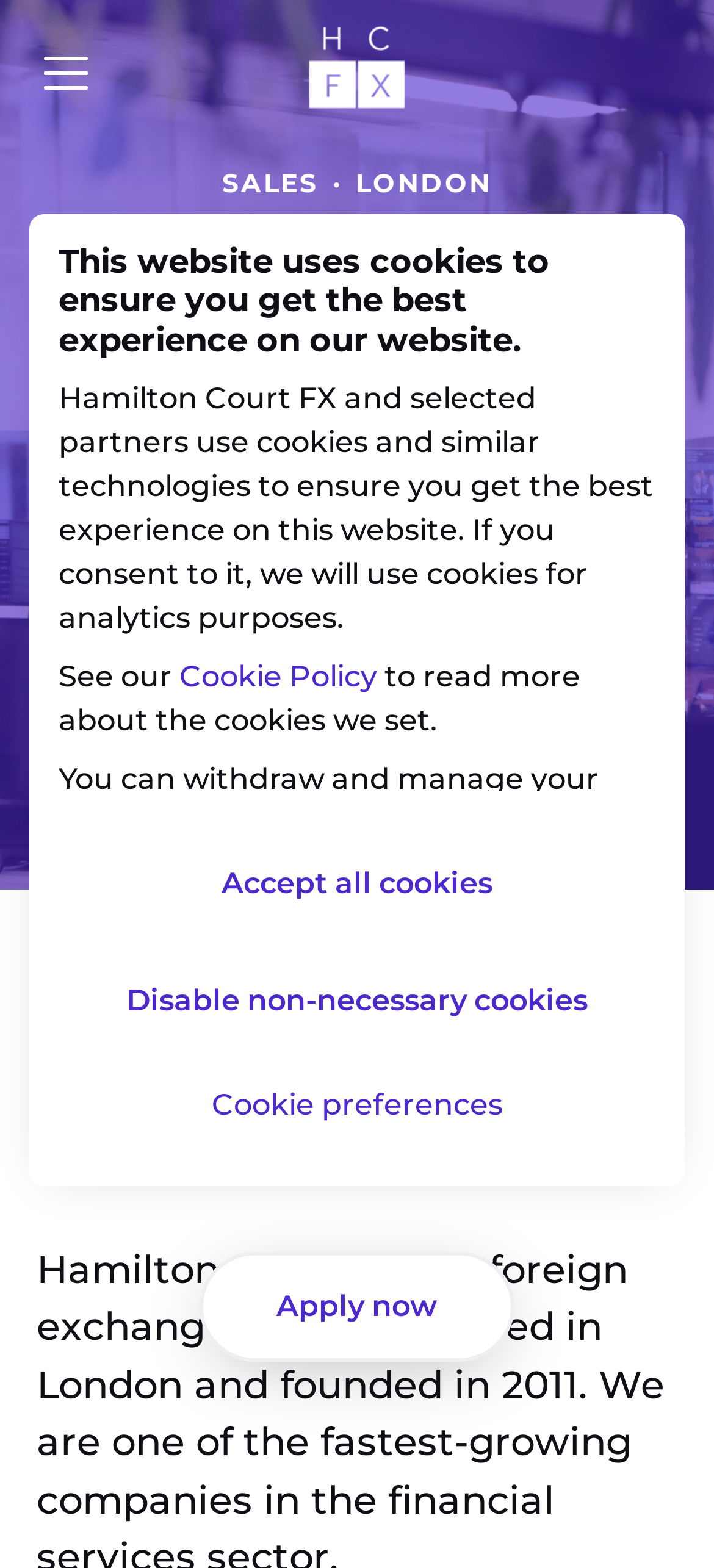Locate the bounding box coordinates of the item that should be clicked to fulfill the instruction: "Click the Apply now button".

[0.218, 0.309, 0.782, 0.372]